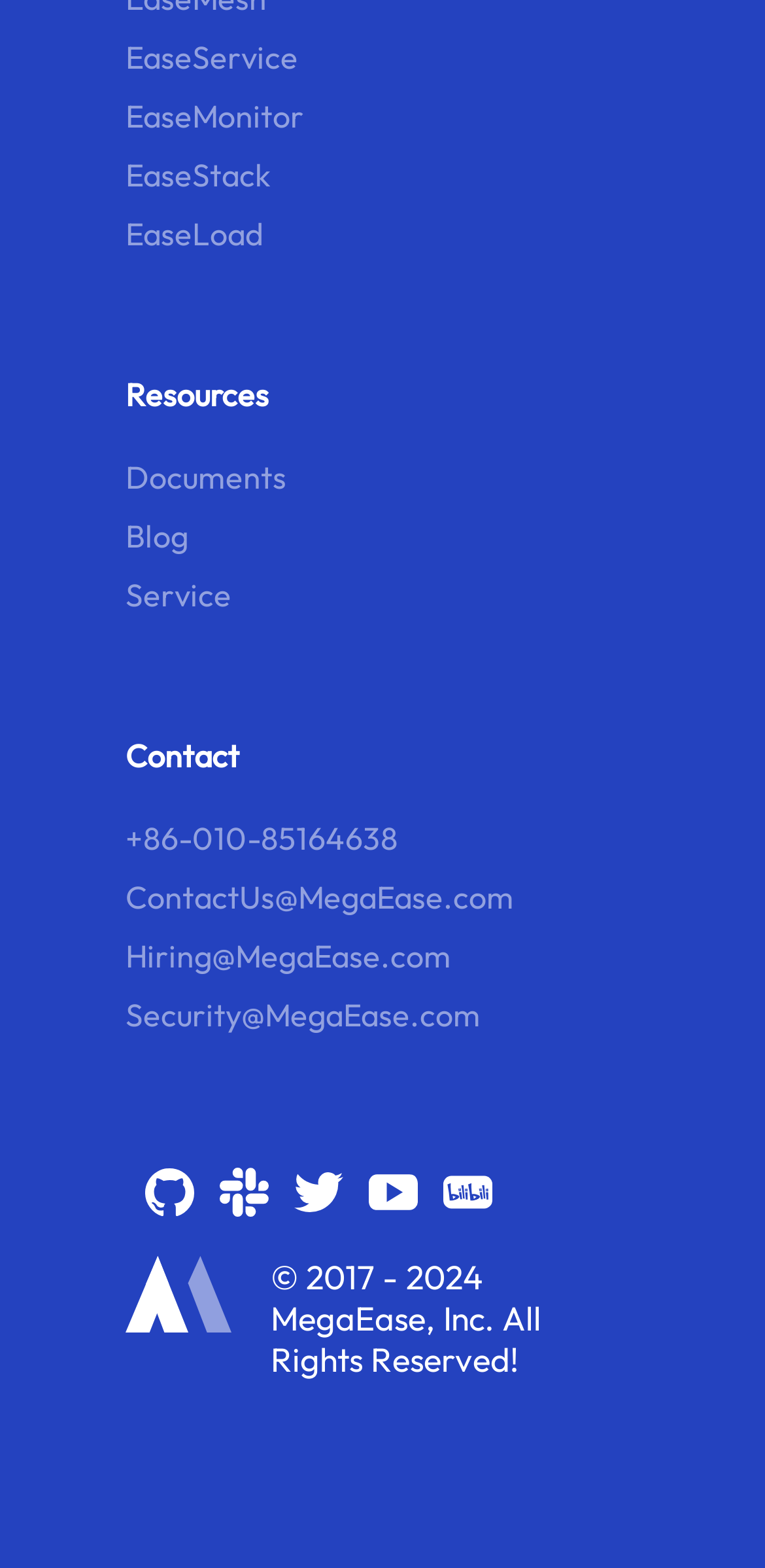Determine the bounding box coordinates for the area that needs to be clicked to fulfill this task: "Contact via phone". The coordinates must be given as four float numbers between 0 and 1, i.e., [left, top, right, bottom].

[0.164, 0.522, 0.521, 0.547]